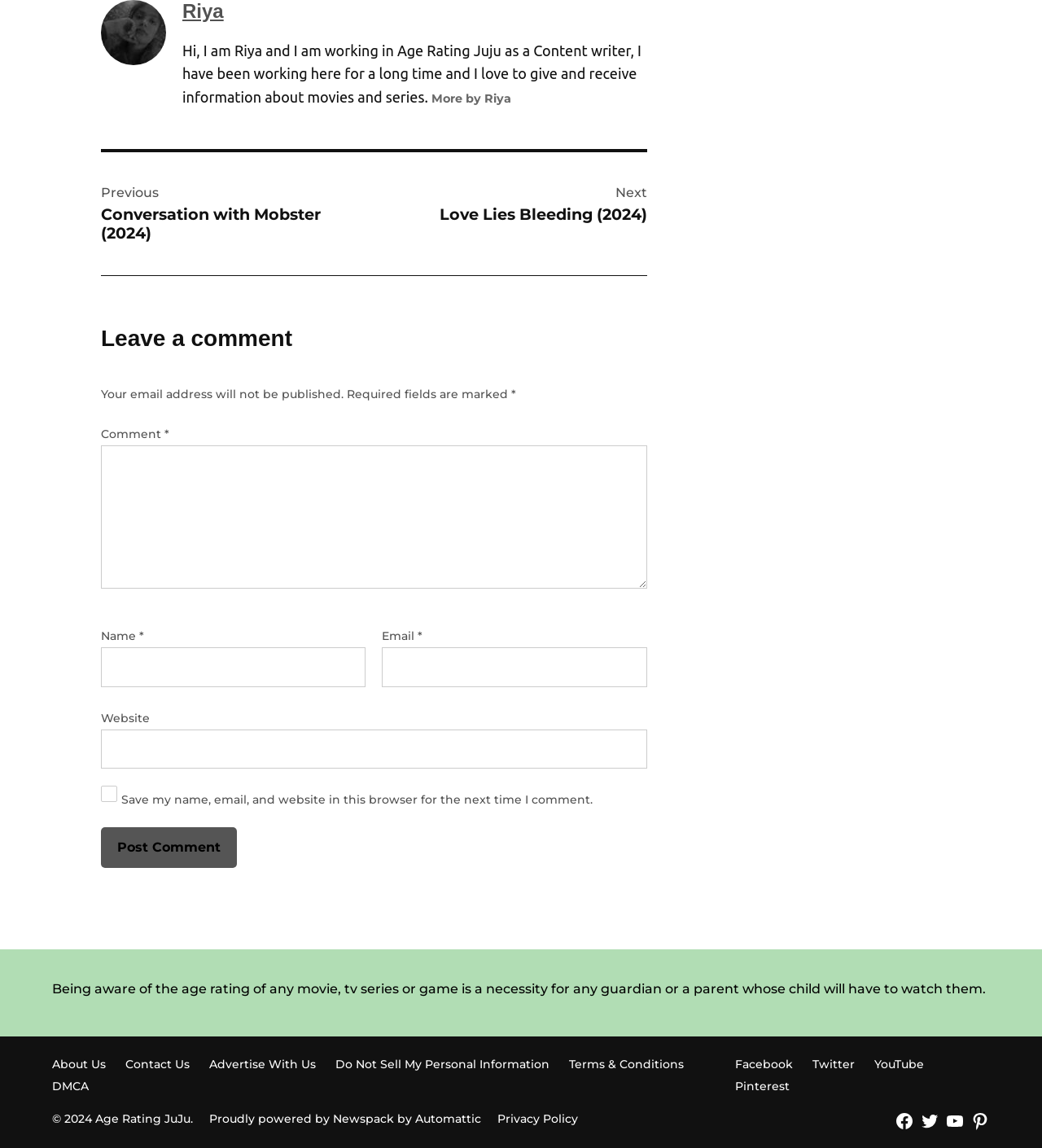Respond with a single word or short phrase to the following question: 
What is the purpose of the 'Leave a comment' section?

To allow user comments